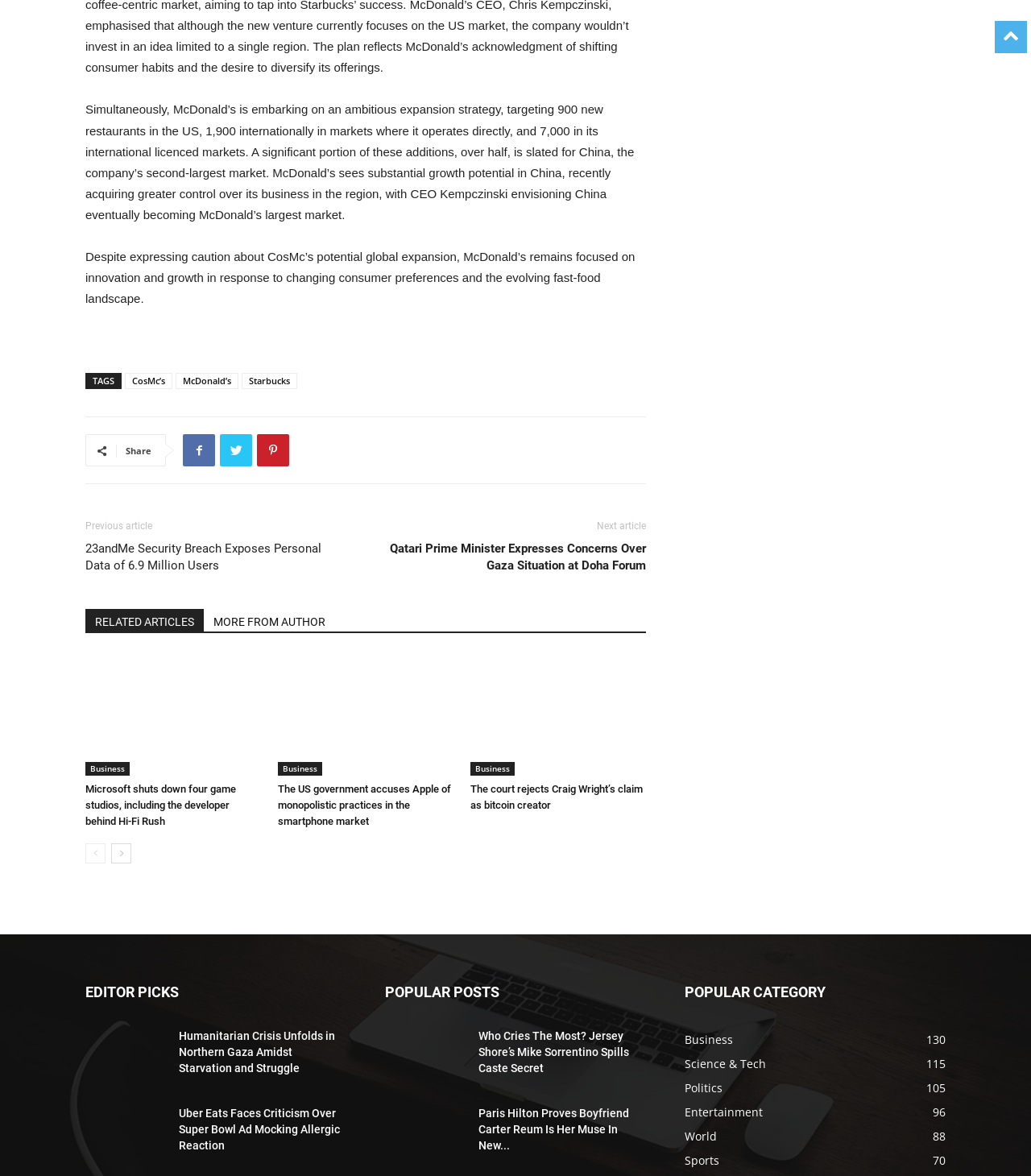Bounding box coordinates should be in the format (top-left x, top-left y, bottom-right x, bottom-right y) and all values should be floating point numbers between 0 and 1. Determine the bounding box coordinate for the UI element described as: McDonald’s

[0.17, 0.317, 0.231, 0.331]